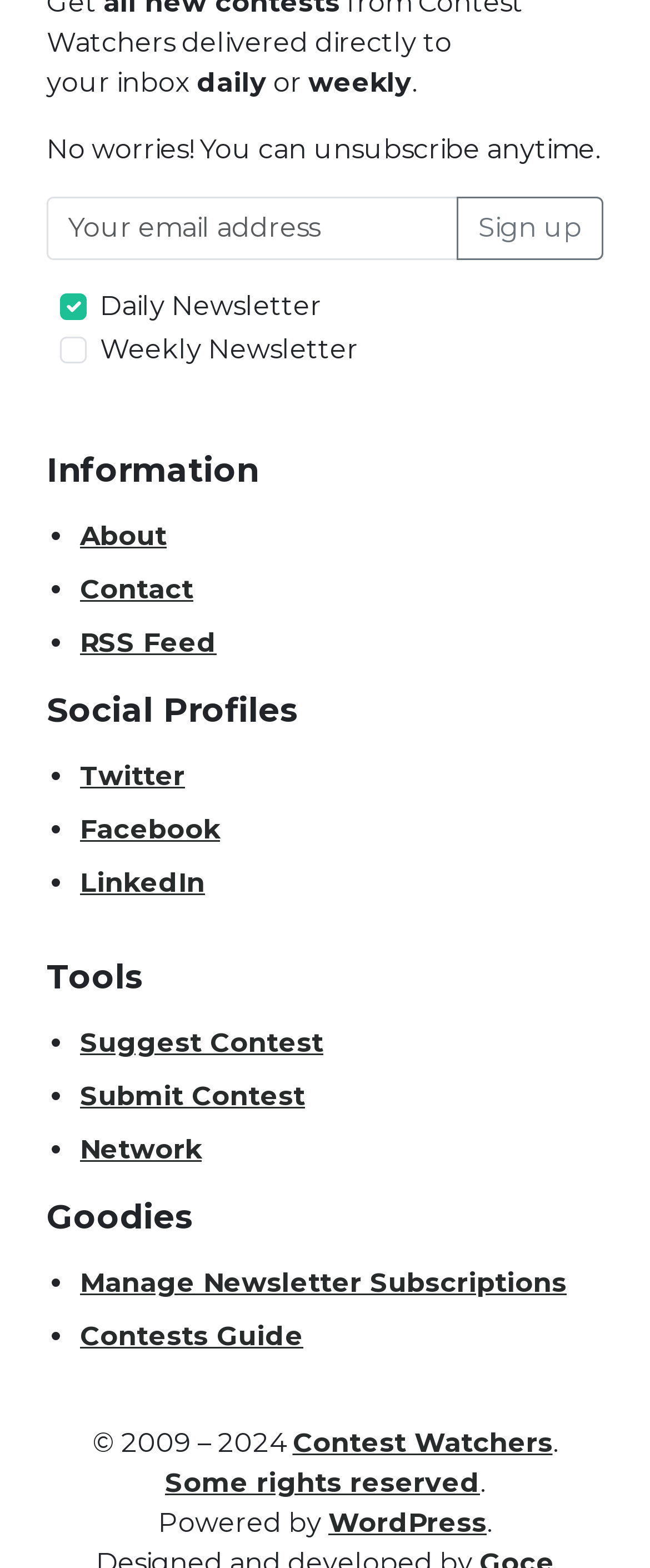Determine the bounding box coordinates for the area that needs to be clicked to fulfill this task: "Follow on Twitter". The coordinates must be given as four float numbers between 0 and 1, i.e., [left, top, right, bottom].

[0.123, 0.485, 0.285, 0.505]